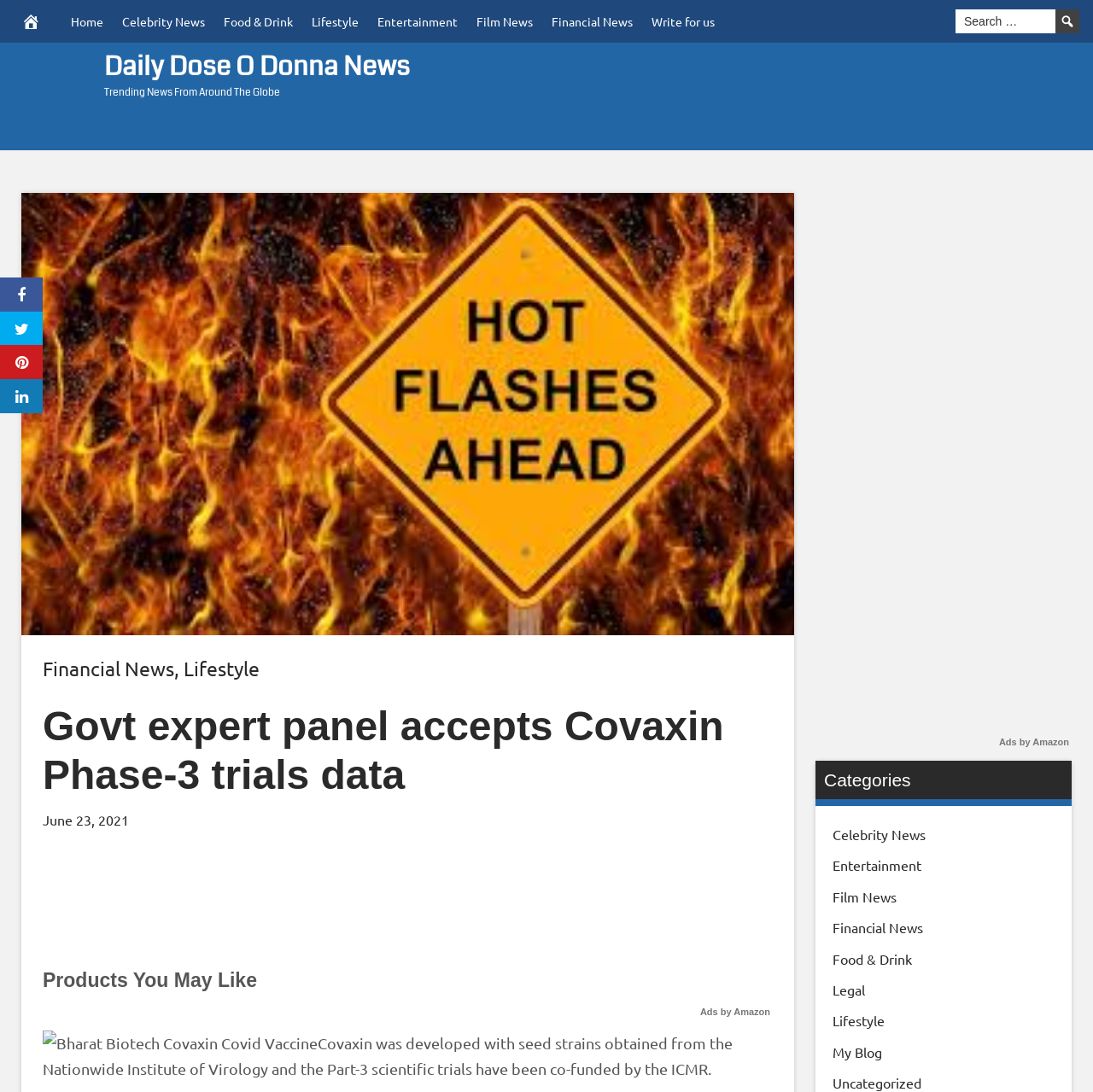Extract the bounding box of the UI element described as: "Food & Drink".

[0.196, 0.0, 0.277, 0.039]